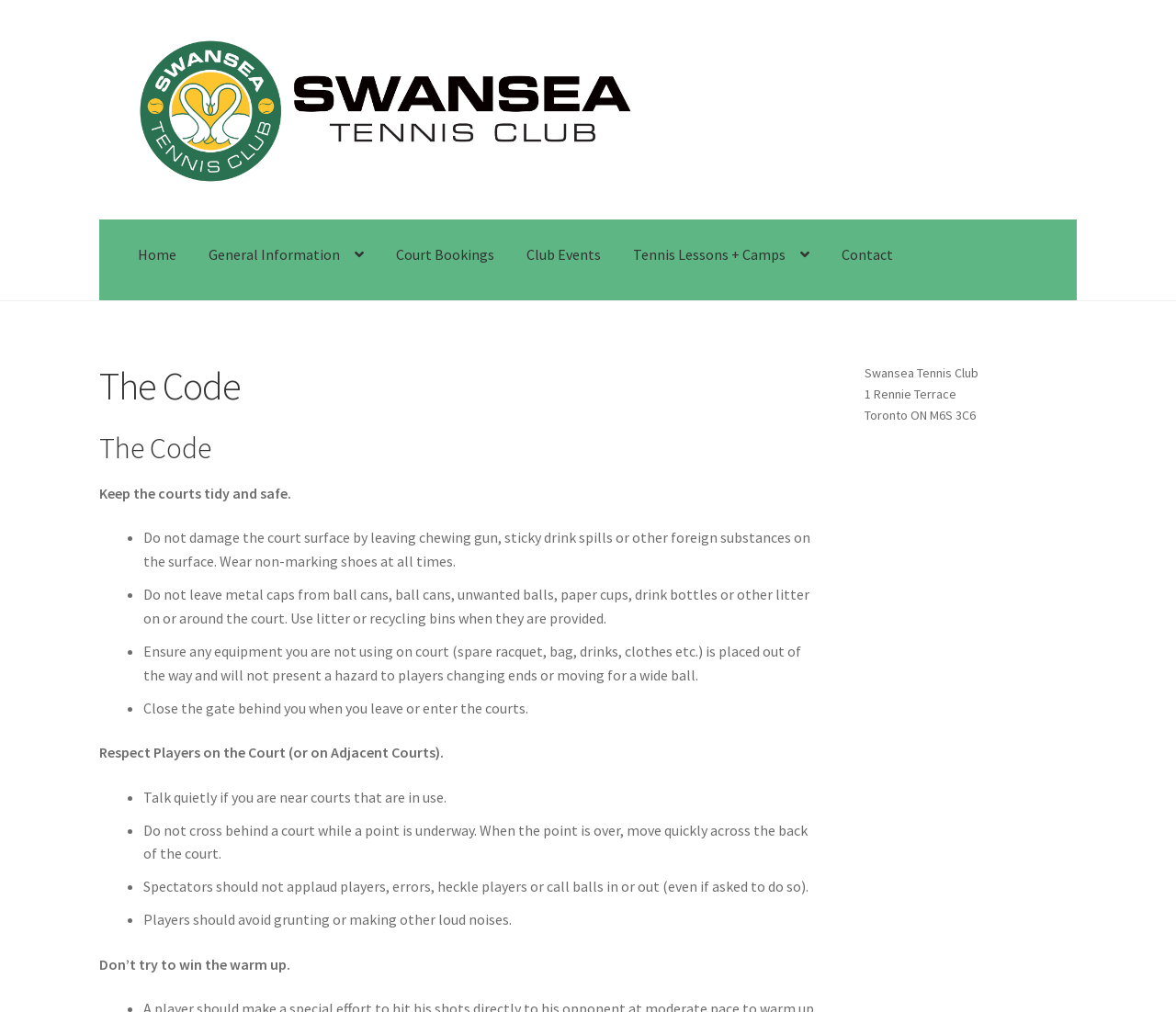From the element description: "General Information", extract the bounding box coordinates of the UI element. The coordinates should be expressed as four float numbers between 0 and 1, in the order [left, top, right, bottom].

[0.165, 0.217, 0.322, 0.287]